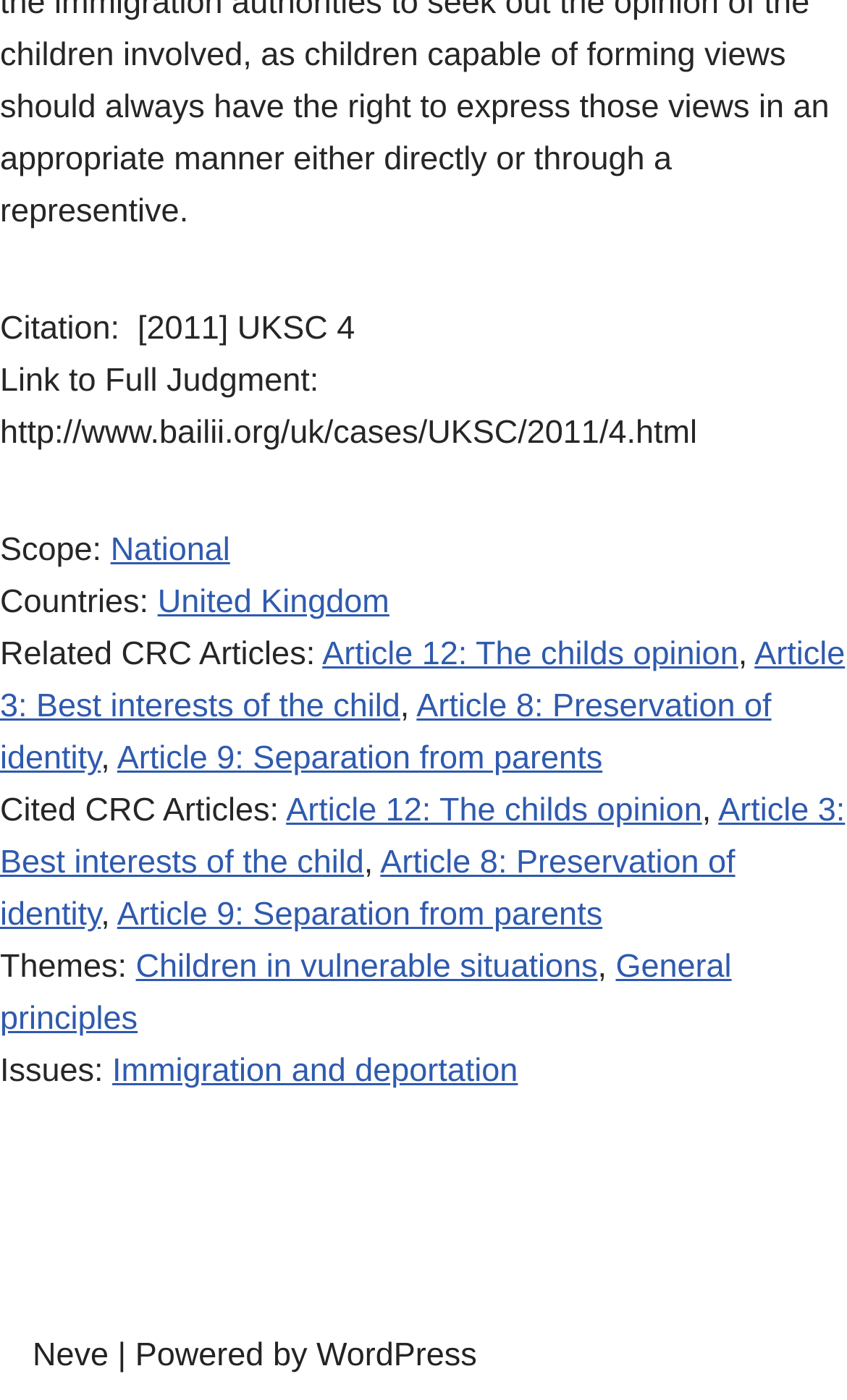Locate the bounding box coordinates of the segment that needs to be clicked to meet this instruction: "Explore United Kingdom".

[0.186, 0.418, 0.46, 0.444]